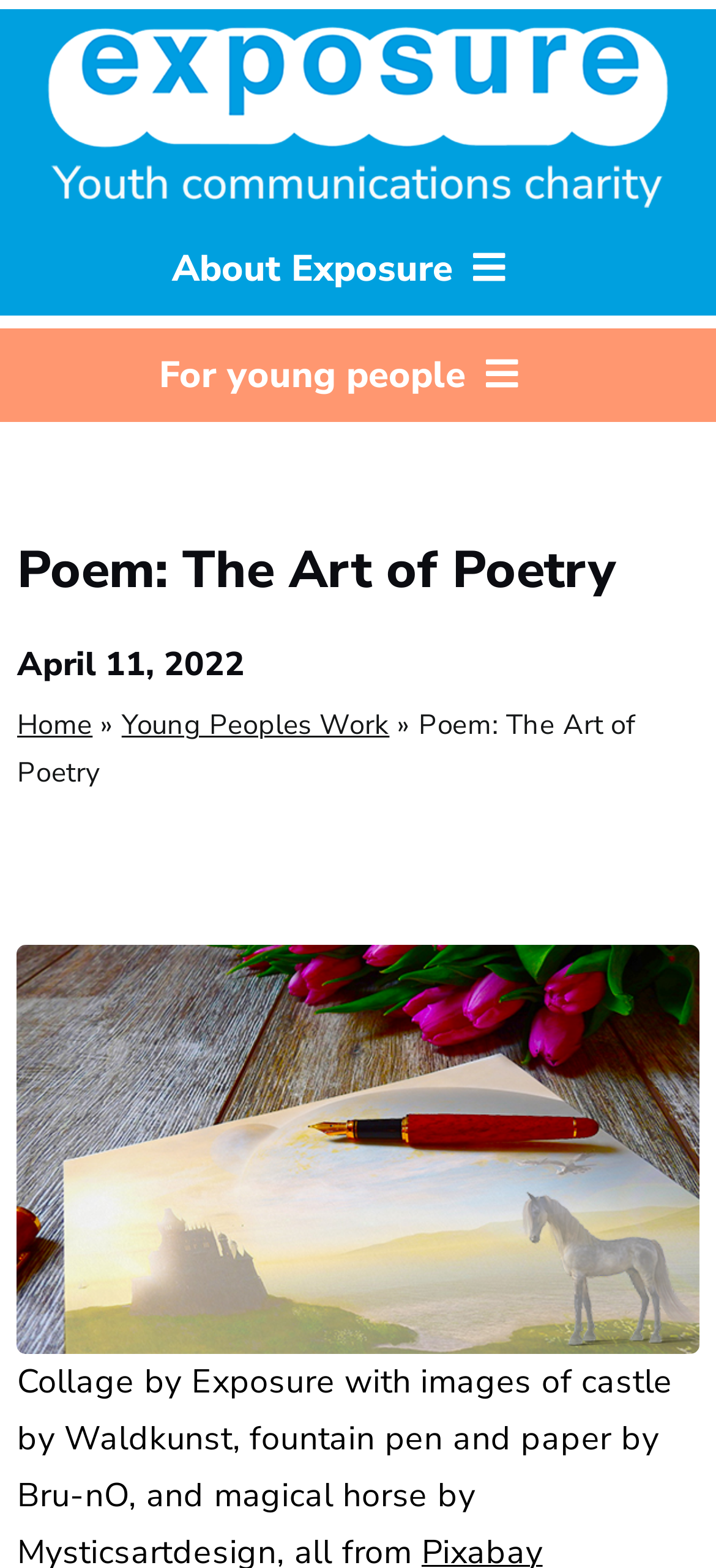From the element description: "Campaigns", extract the bounding box coordinates of the UI element. The coordinates should be expressed as four float numbers between 0 and 1, in the order [left, top, right, bottom].

[0.0, 0.448, 0.949, 0.524]